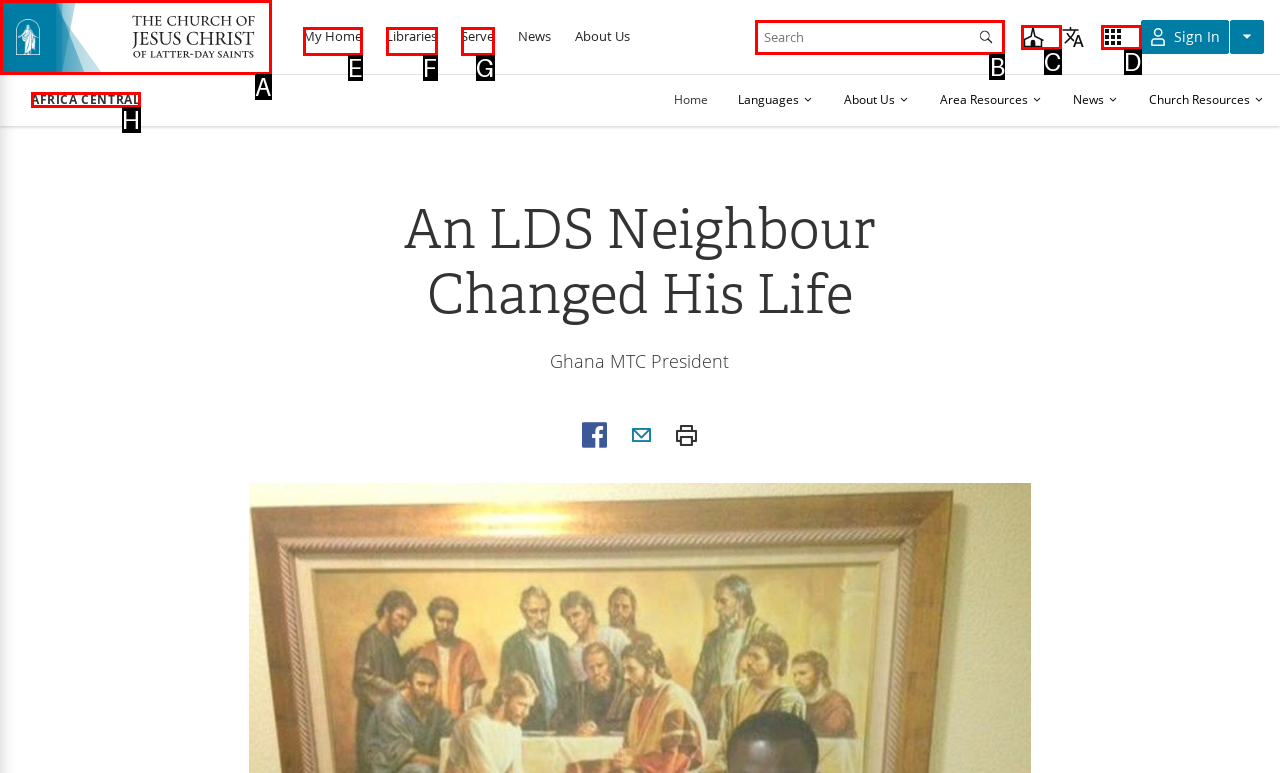Provide the letter of the HTML element that you need to click on to perform the task: Search for something.
Answer with the letter corresponding to the correct option.

B